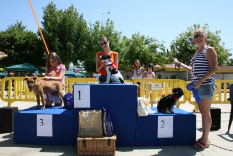What is the atmosphere of the event?
Please provide a comprehensive answer based on the information in the image.

The caption describes the scene as 'vibrant and lively', with spectators enjoying the event under sunny skies. It also mentions that the atmosphere is 'filled with excitement and camaraderie', which suggests a positive and enthusiastic environment. The dedicated handlers exhibiting their dogs and the fun activities in the background further reinforce this atmosphere.